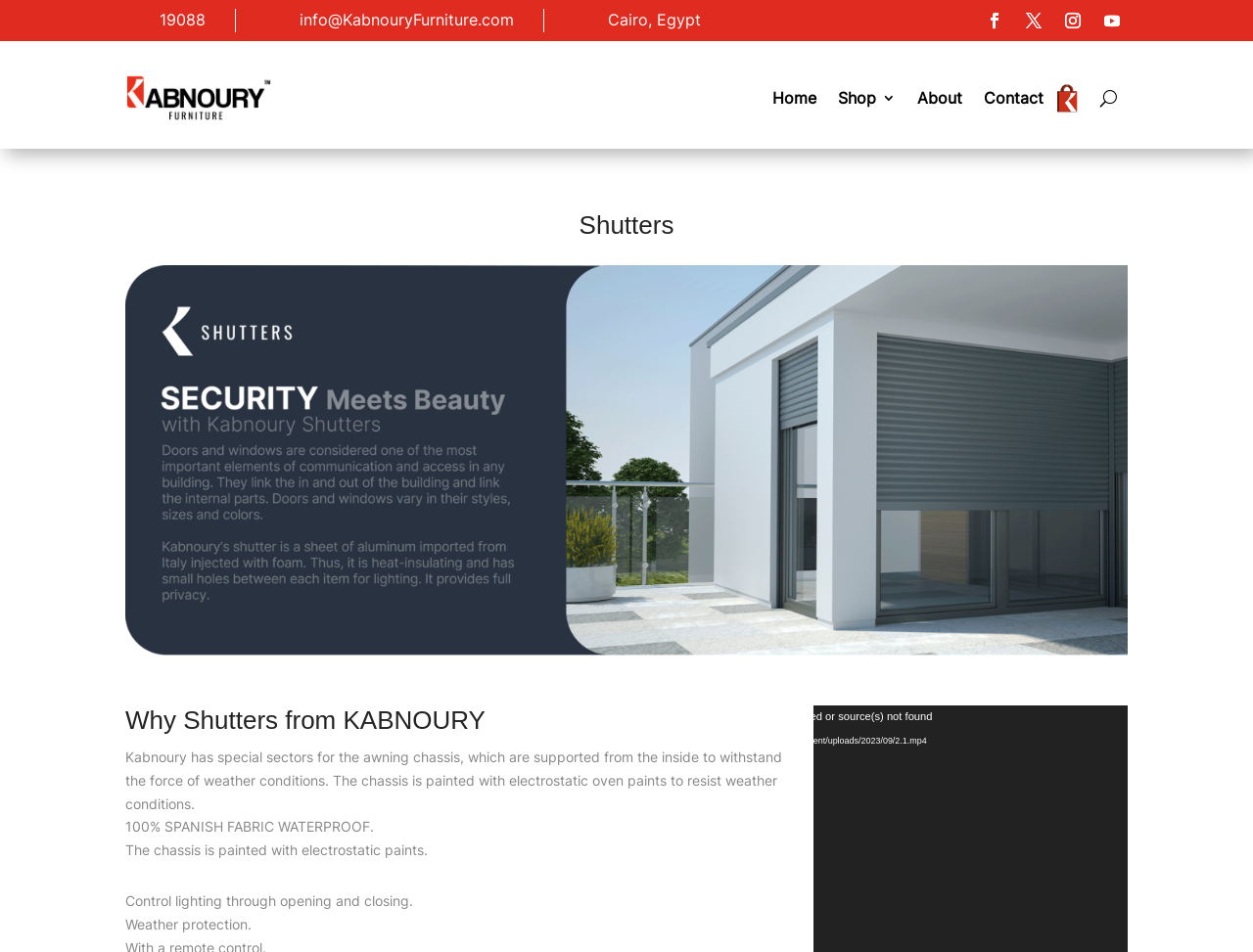How many social media links are there?
Provide a one-word or short-phrase answer based on the image.

4